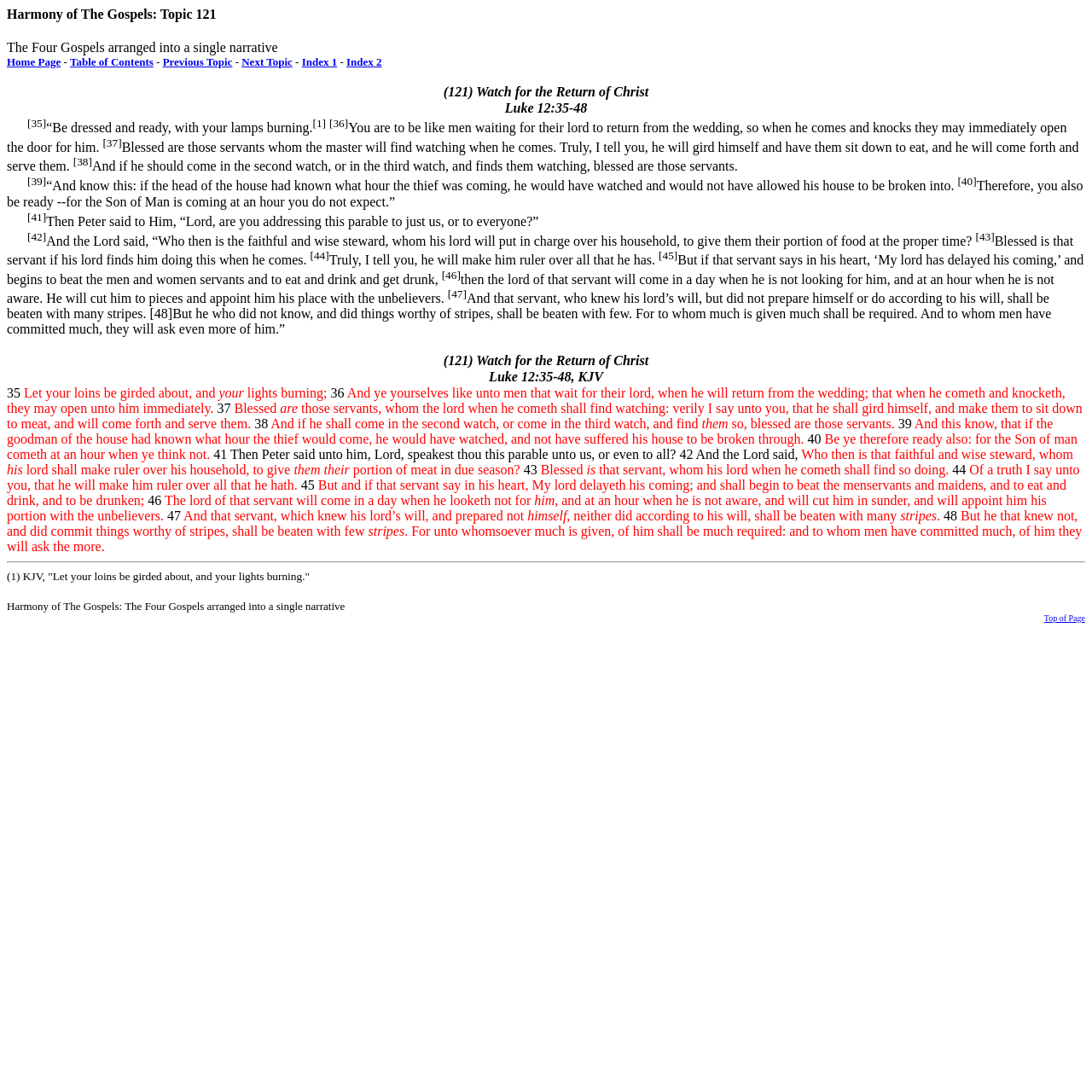Please answer the following question using a single word or phrase: What is the lord's action towards the faithful servants?

He will make them ruler